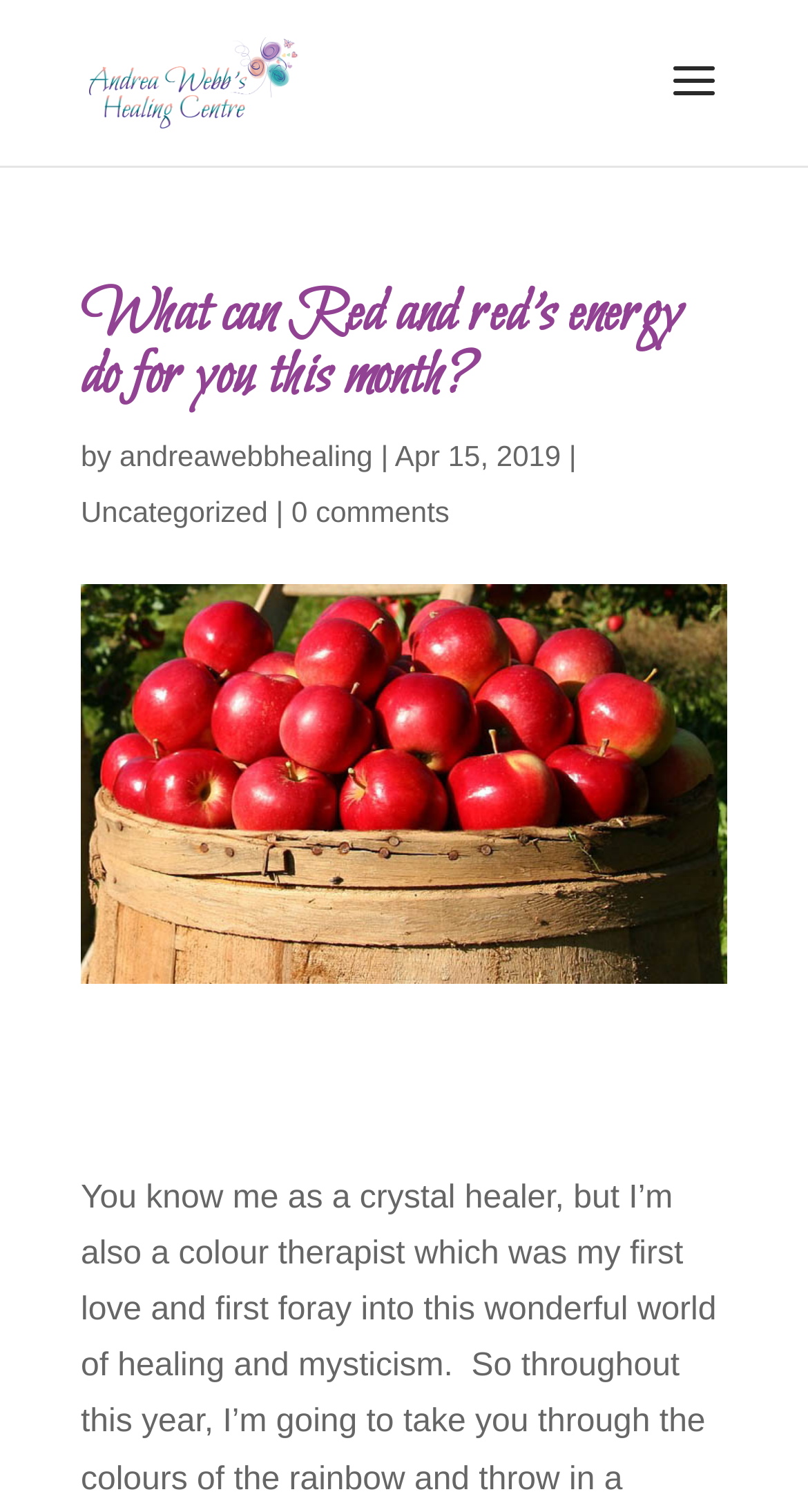Generate the text content of the main heading of the webpage.

What can Red and red’s energy do for you this month?